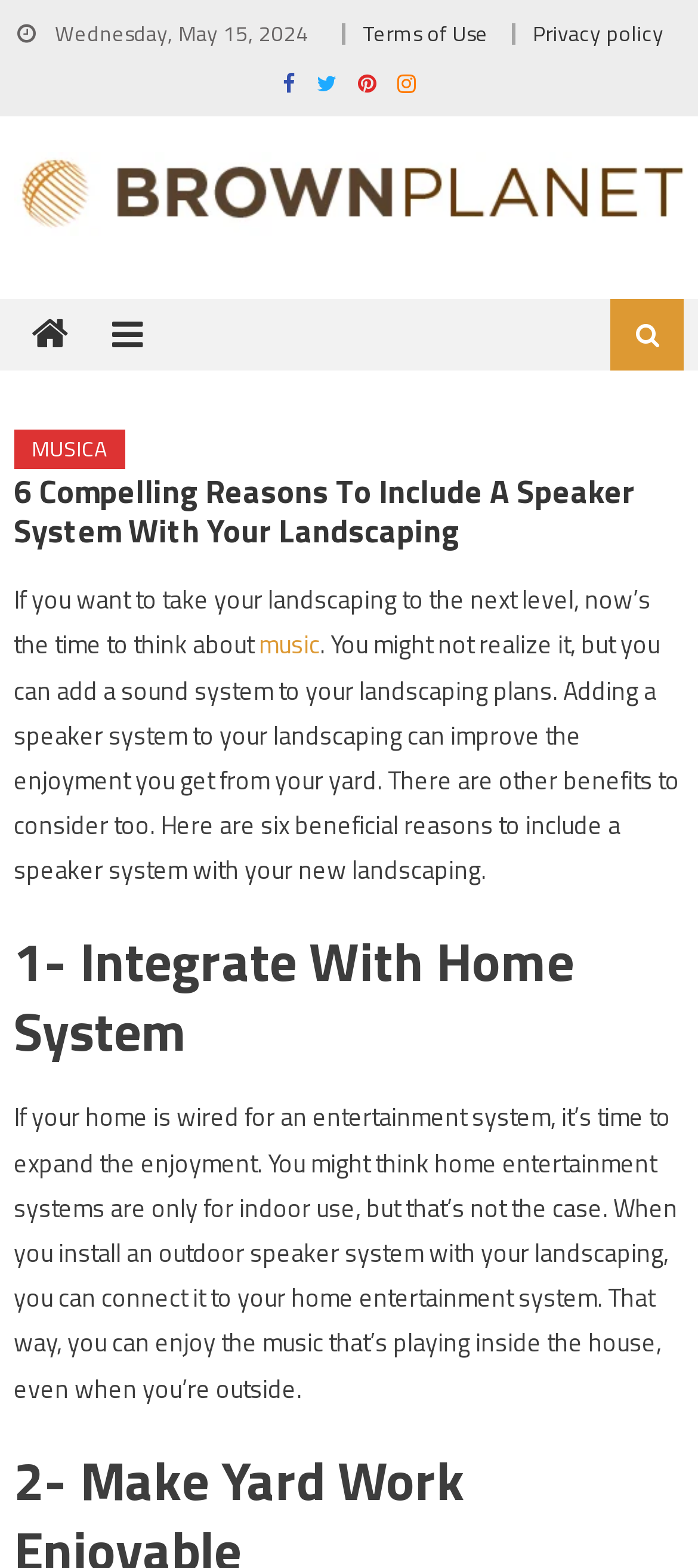What is the purpose of adding a speaker system to landscaping?
Look at the screenshot and respond with one word or a short phrase.

Improve enjoyment